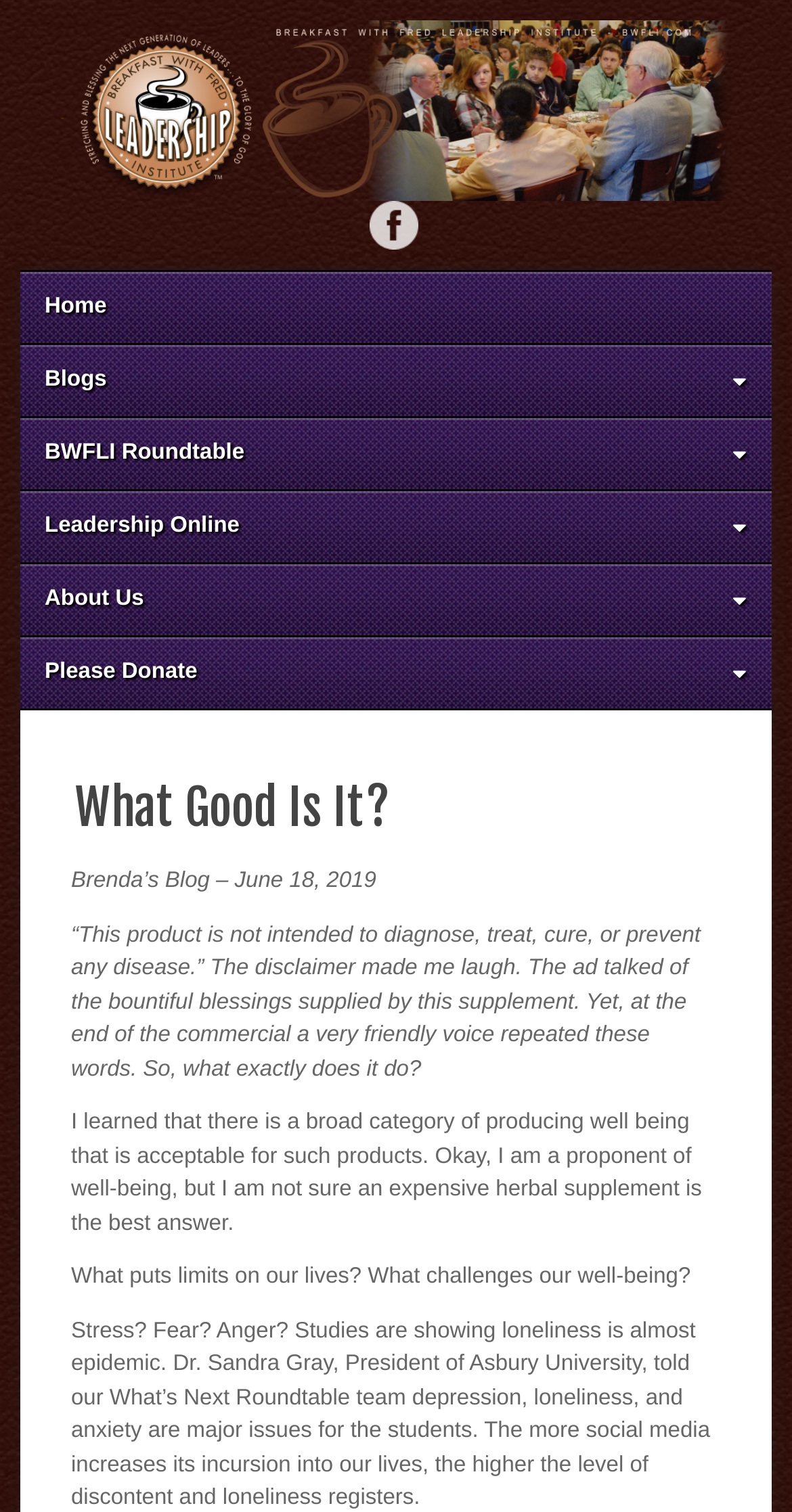Show me the bounding box coordinates of the clickable region to achieve the task as per the instruction: "Read the BWFLI Roundtable blog".

[0.026, 0.277, 0.974, 0.324]